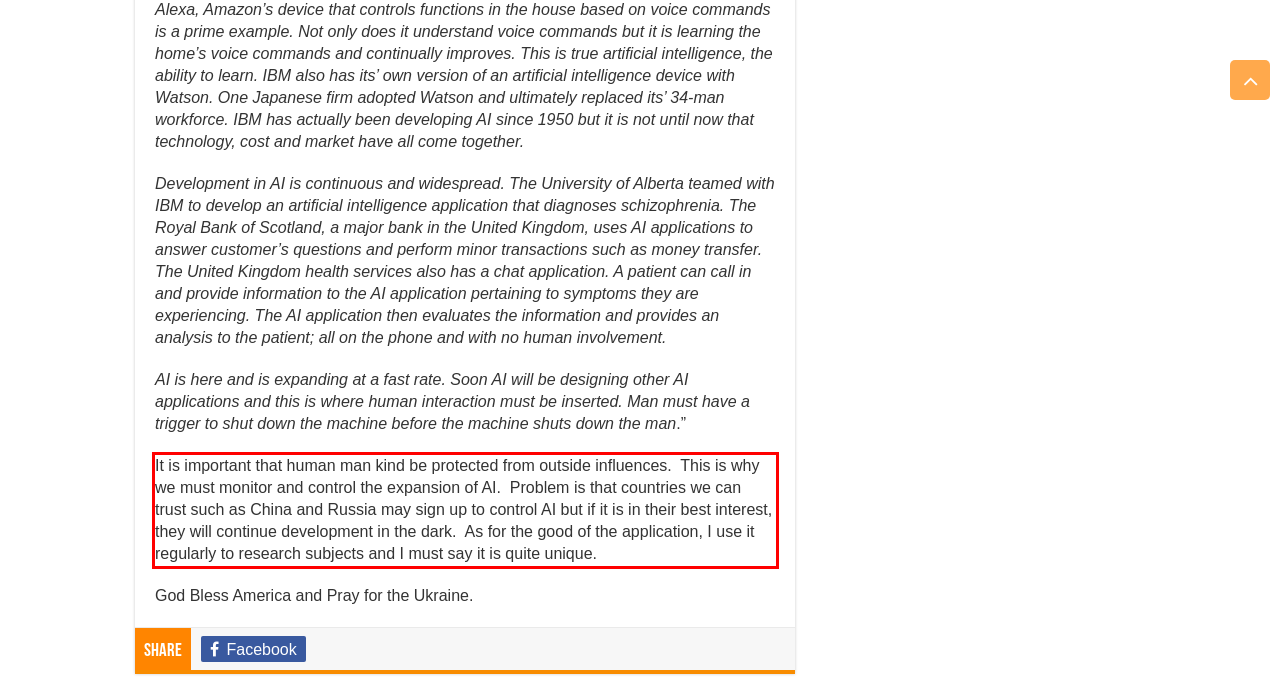You are provided with a webpage screenshot that includes a red rectangle bounding box. Extract the text content from within the bounding box using OCR.

It is important that human man kind be protected from outside influences. This is why we must monitor and control the expansion of AI. Problem is that countries we can trust such as China and Russia may sign up to control AI but if it is in their best interest, they will continue development in the dark. As for the good of the application, I use it regularly to research subjects and I must say it is quite unique.